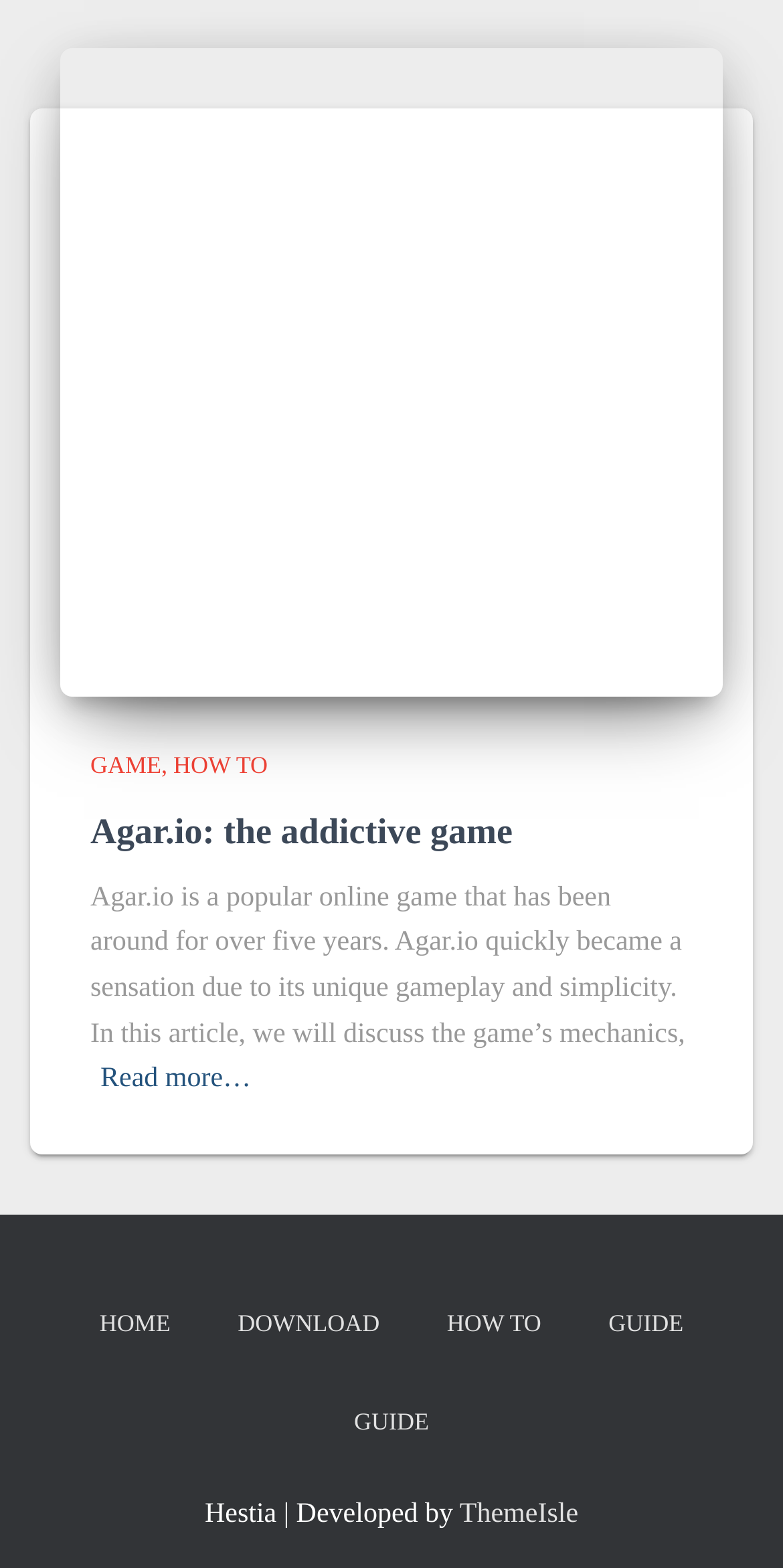Determine the coordinates of the bounding box that should be clicked to complete the instruction: "Visit the ThemeIsle website". The coordinates should be represented by four float numbers between 0 and 1: [left, top, right, bottom].

[0.587, 0.956, 0.739, 0.975]